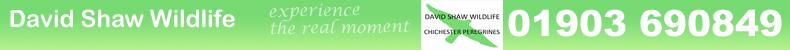Give a detailed account of the contents of the image.

The image features a vibrant green banner for "David Shaw Wildlife," showcasing the tagline "Experience the real moment." This visually engaging design invites viewers to connect with wildlife experiences, particularly focusing on peregrines. On the right side, the logo emphasizes the organization's commitment to wildlife engagement, while a contact number, "01903 690849," is prominently displayed, encouraging visitors to reach out for more information. The overall layout is clean and contemporary, effectively conveying a sense of nature and wildlife appreciation.